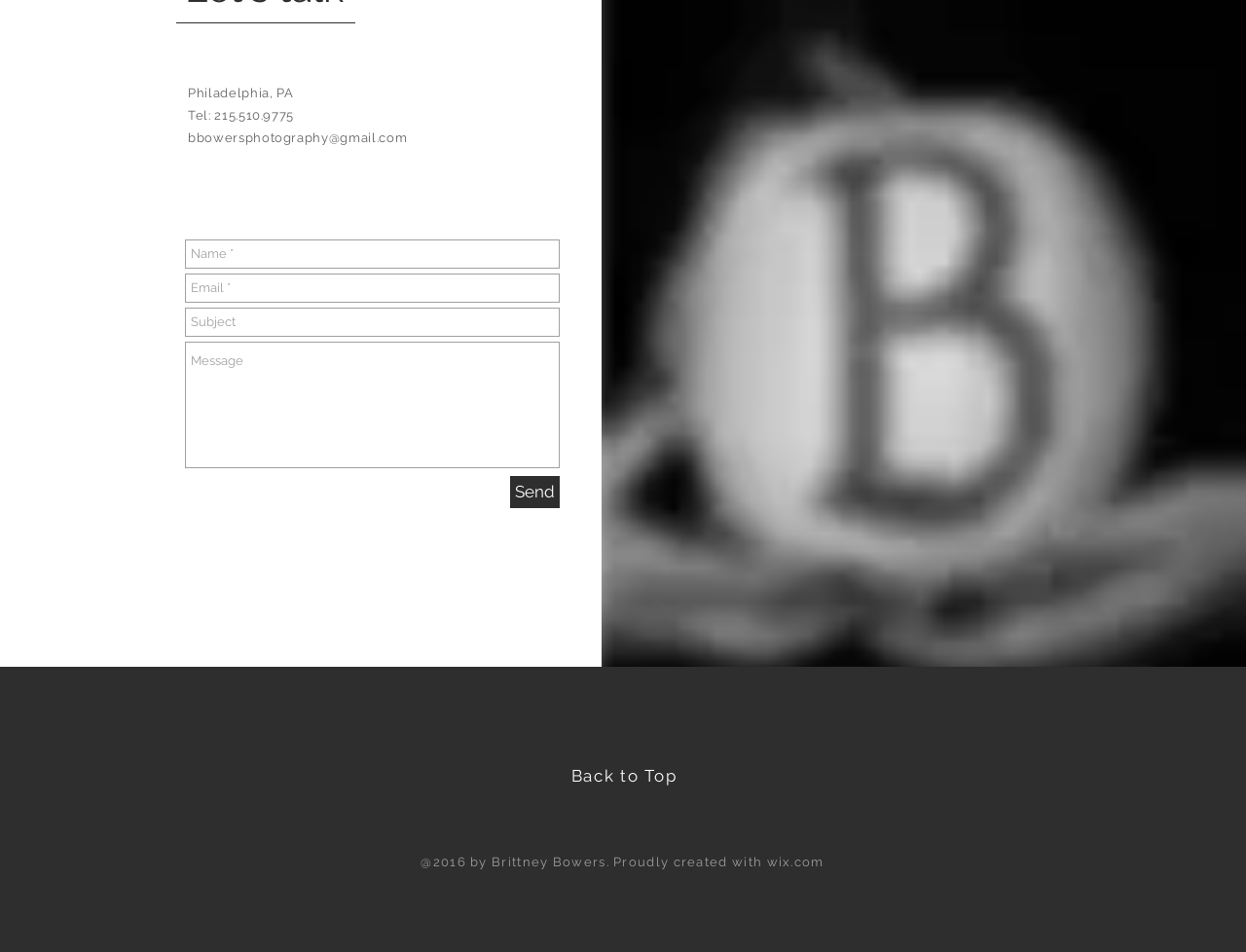Provide the bounding box coordinates of the section that needs to be clicked to accomplish the following instruction: "Enter your name."

[0.148, 0.252, 0.449, 0.282]